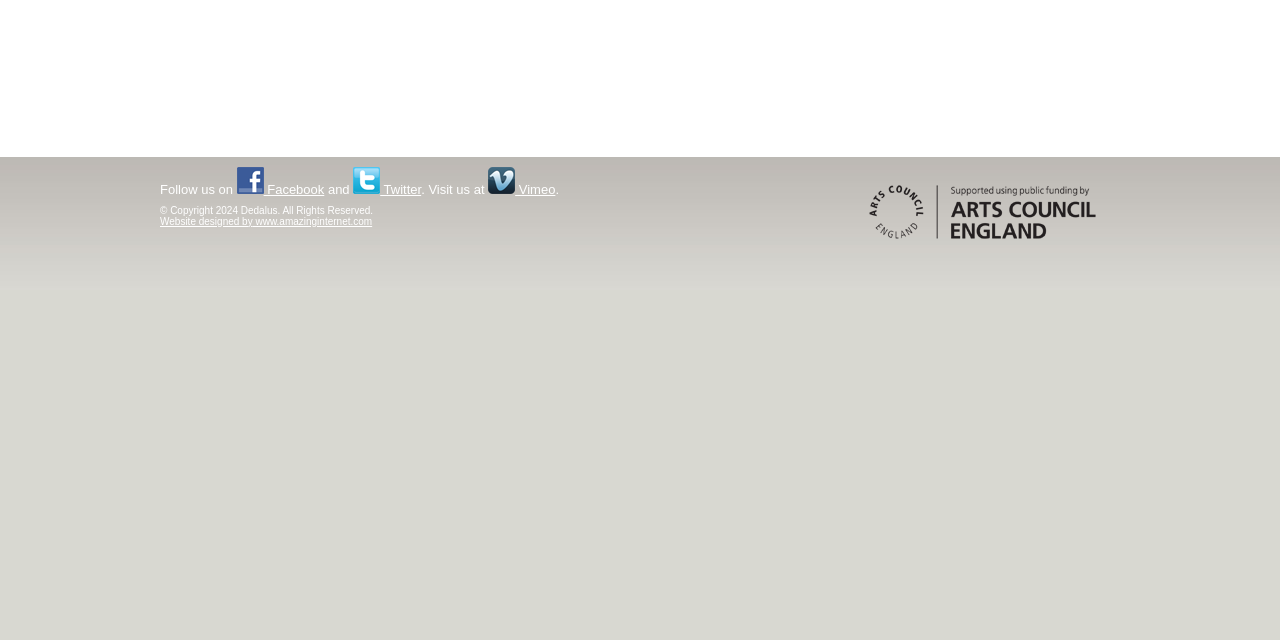Mark the bounding box of the element that matches the following description: "Twitter".

[0.276, 0.284, 0.329, 0.308]